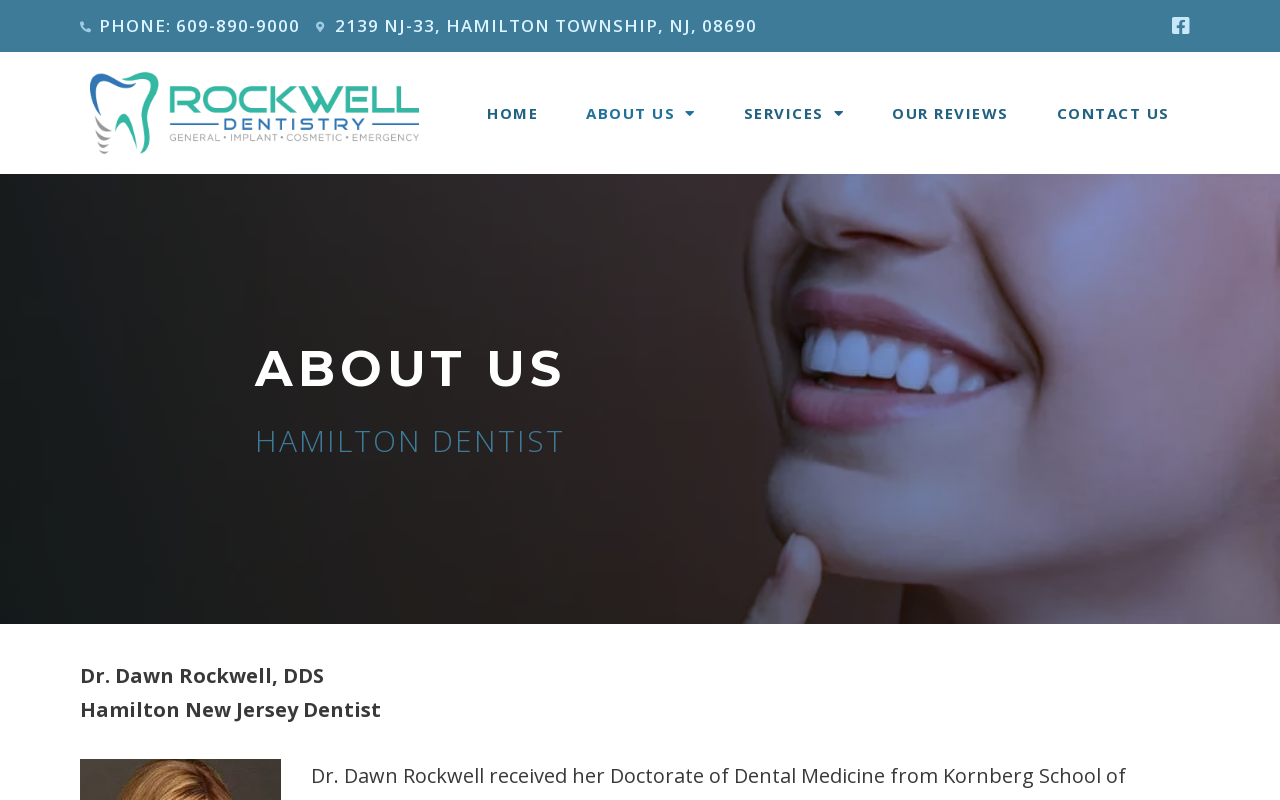What is the address of the dentist?
Please provide a full and detailed response to the question.

I found the address by looking at the link element with the text '2139 NJ-33, HAMILTON TOWNSHIP, NJ, 08690' which has a bounding box coordinate of [0.247, 0.013, 0.591, 0.053].